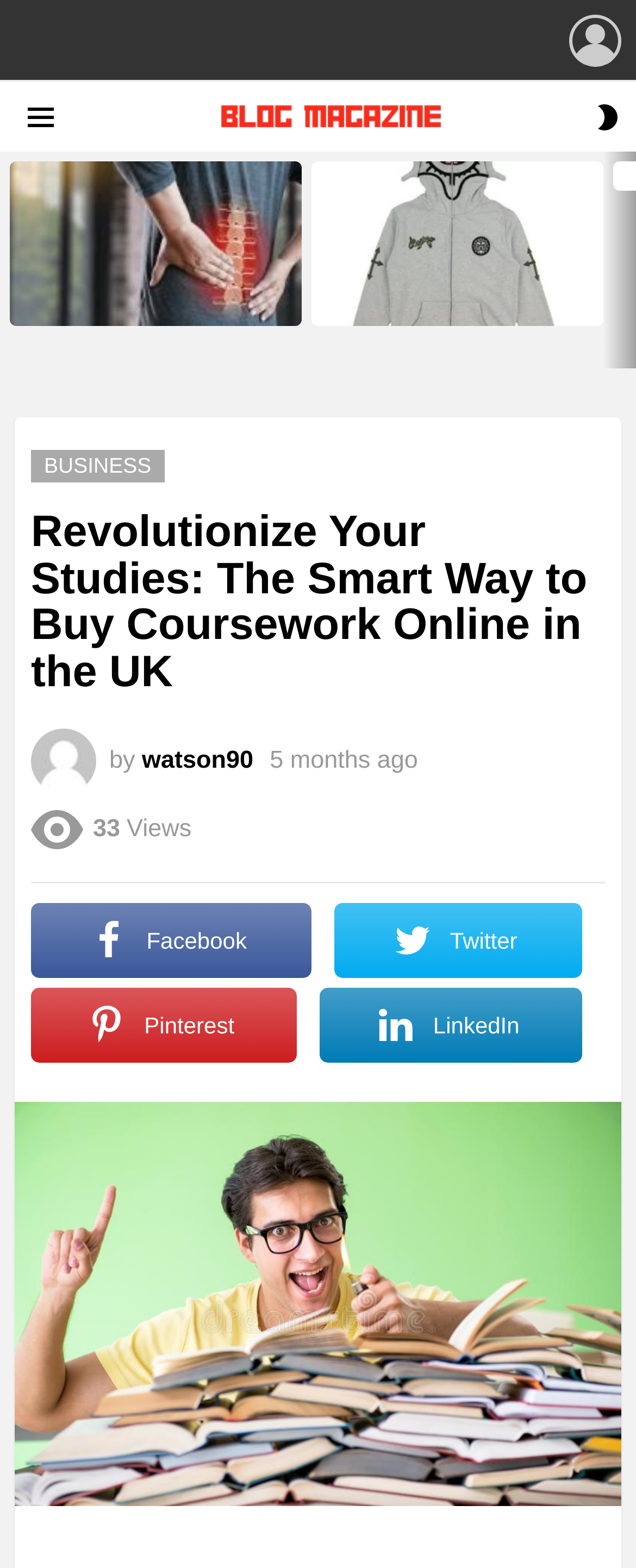How many social media links are there in the main article section?
Examine the webpage screenshot and provide an in-depth answer to the question.

I counted the number of social media link elements in the main article section, which are [1239] Facebook, [1241] Twitter, [1243] Pinterest, and [1245] LinkedIn. Therefore, there are 4 social media links in the main article section.